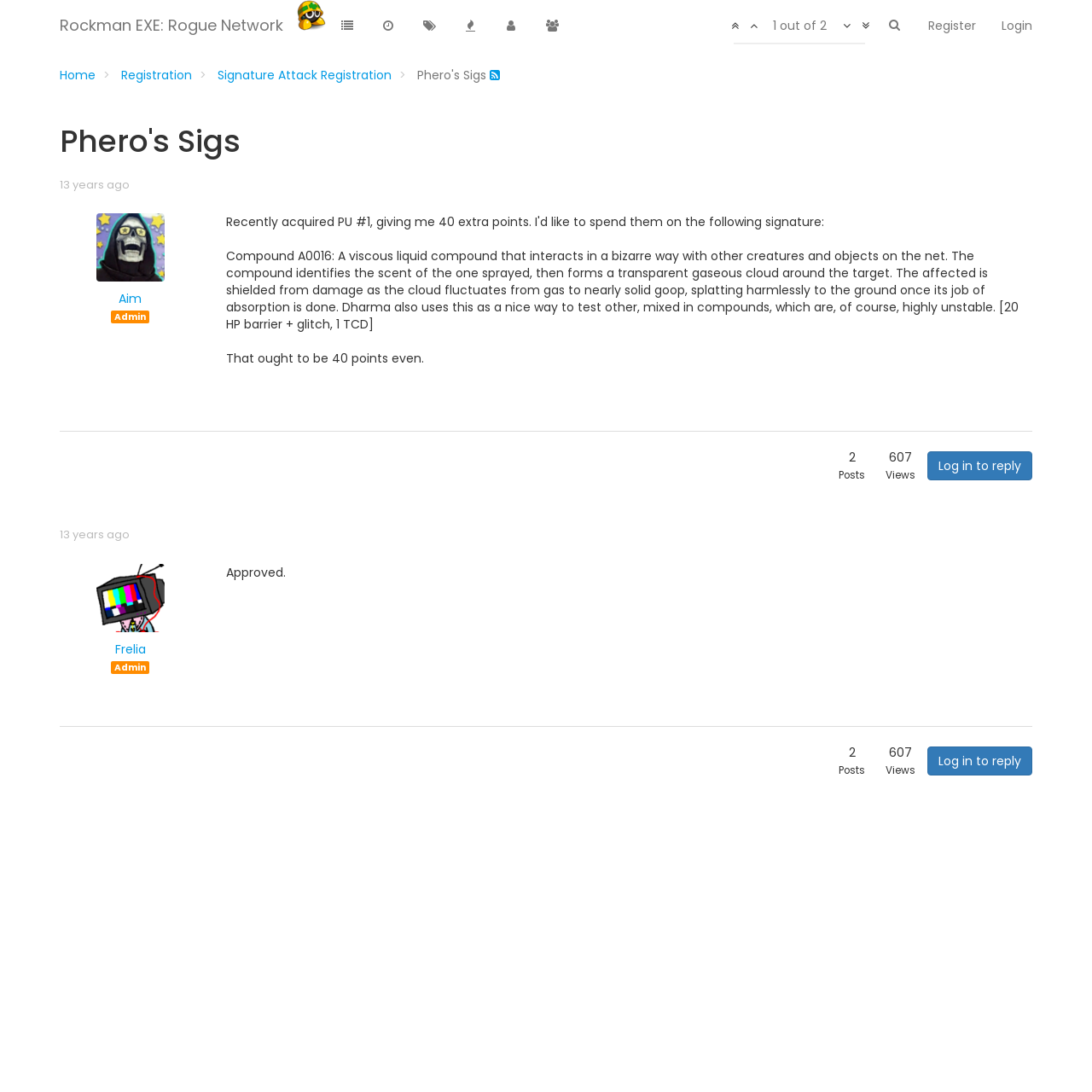Find the bounding box coordinates of the element to click in order to complete this instruction: "Reply to the post". The bounding box coordinates must be four float numbers between 0 and 1, denoted as [left, top, right, bottom].

[0.849, 0.413, 0.945, 0.44]